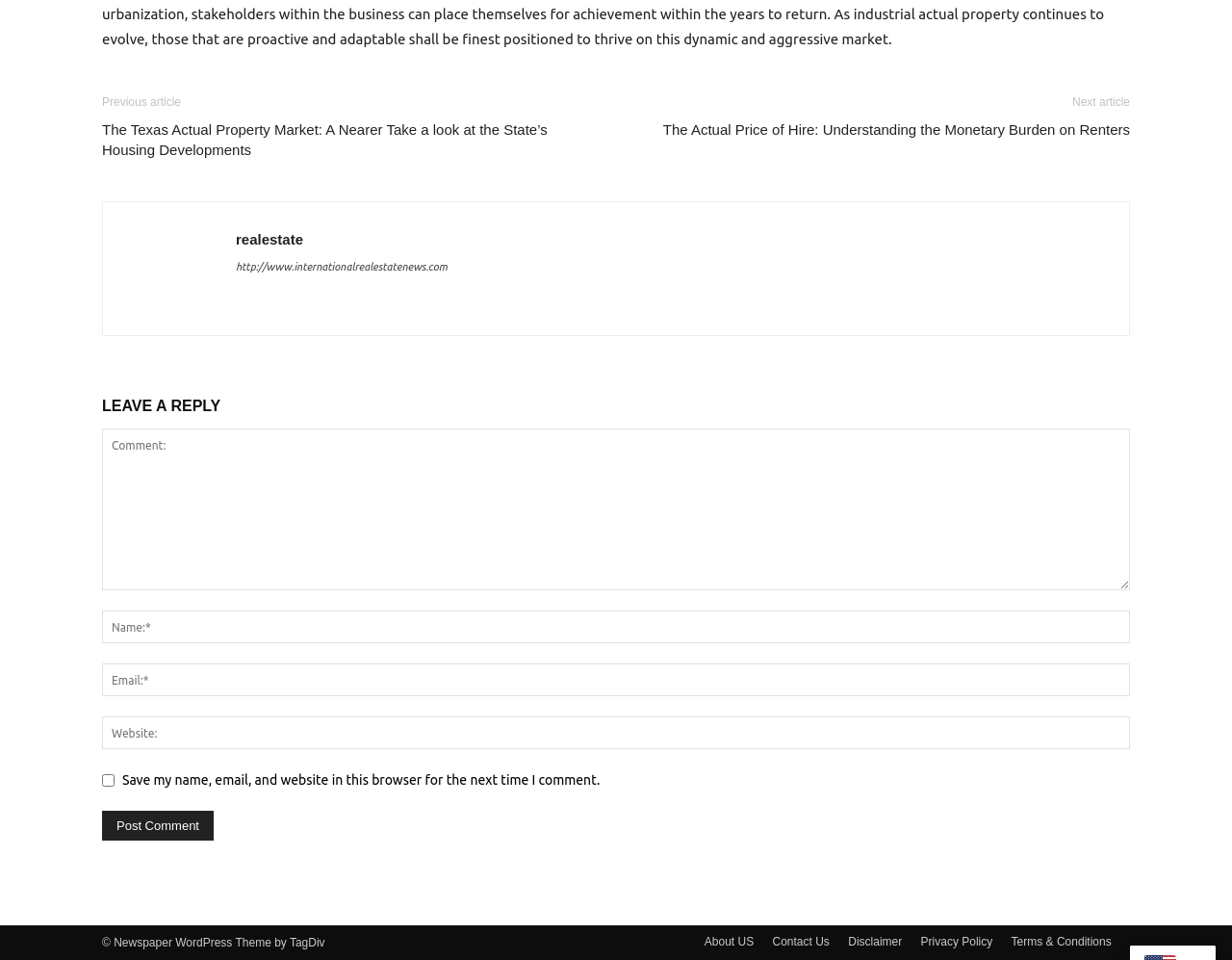Identify the bounding box coordinates of the specific part of the webpage to click to complete this instruction: "Visit the about us page".

[0.572, 0.972, 0.612, 0.99]